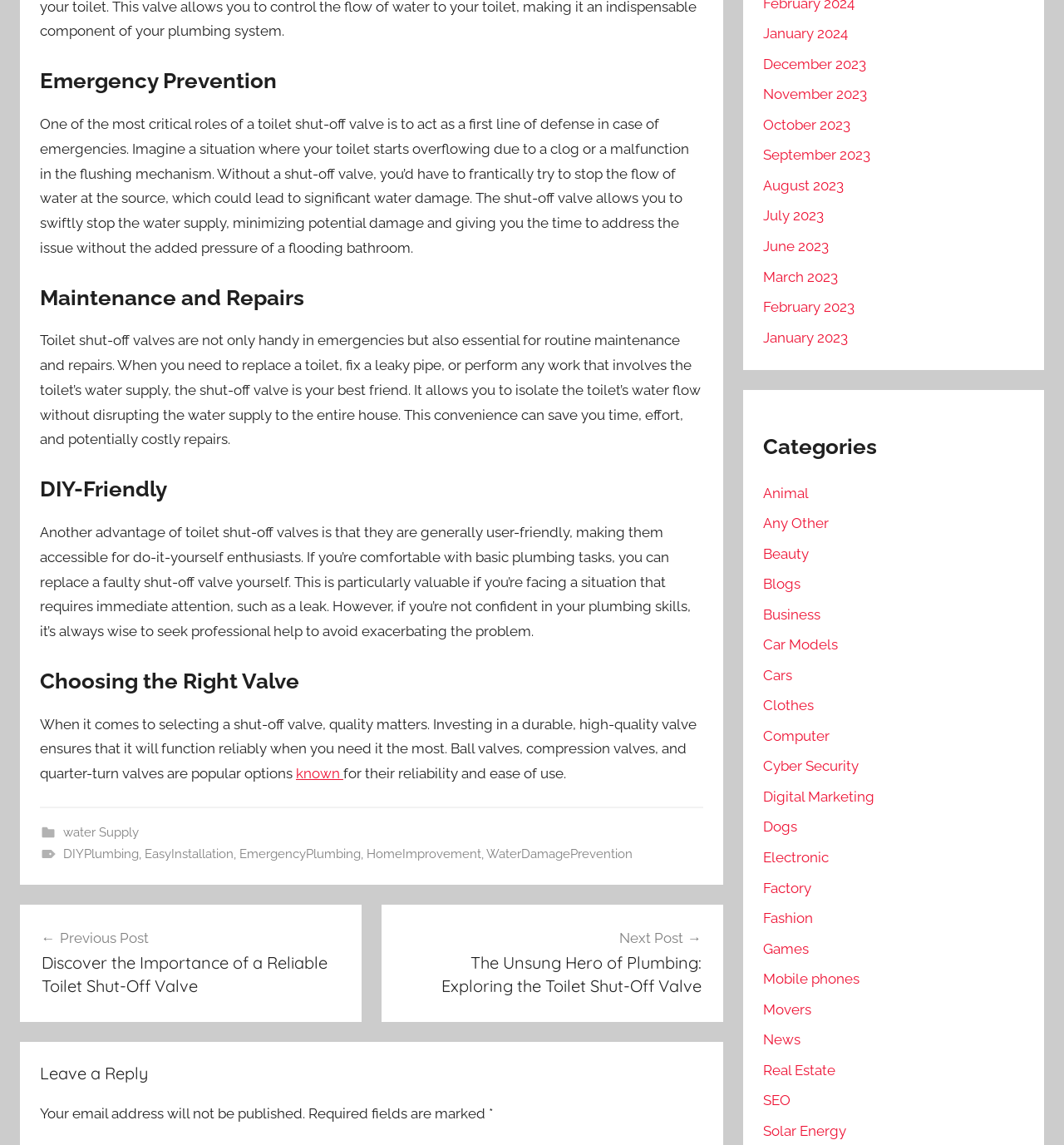Using the description: "August 2023", determine the UI element's bounding box coordinates. Ensure the coordinates are in the format of four float numbers between 0 and 1, i.e., [left, top, right, bottom].

[0.717, 0.155, 0.793, 0.169]